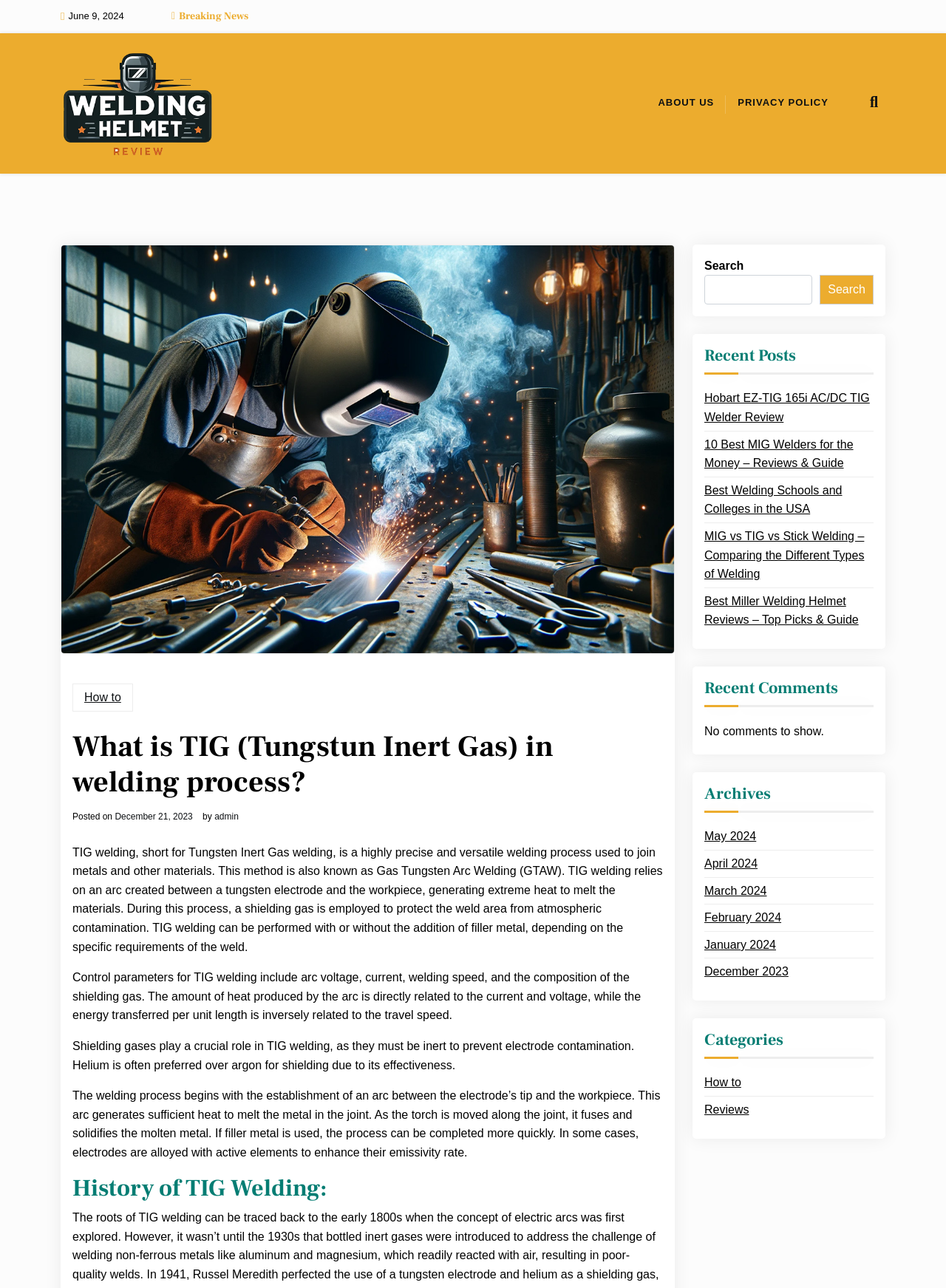What is the function of the arc in TIG welding?
Examine the image and provide an in-depth answer to the question.

The article explains that the arc created between the tungsten electrode and the workpiece generates extreme heat to melt the materials. This is mentioned in the section where the process of TIG welding is explained.